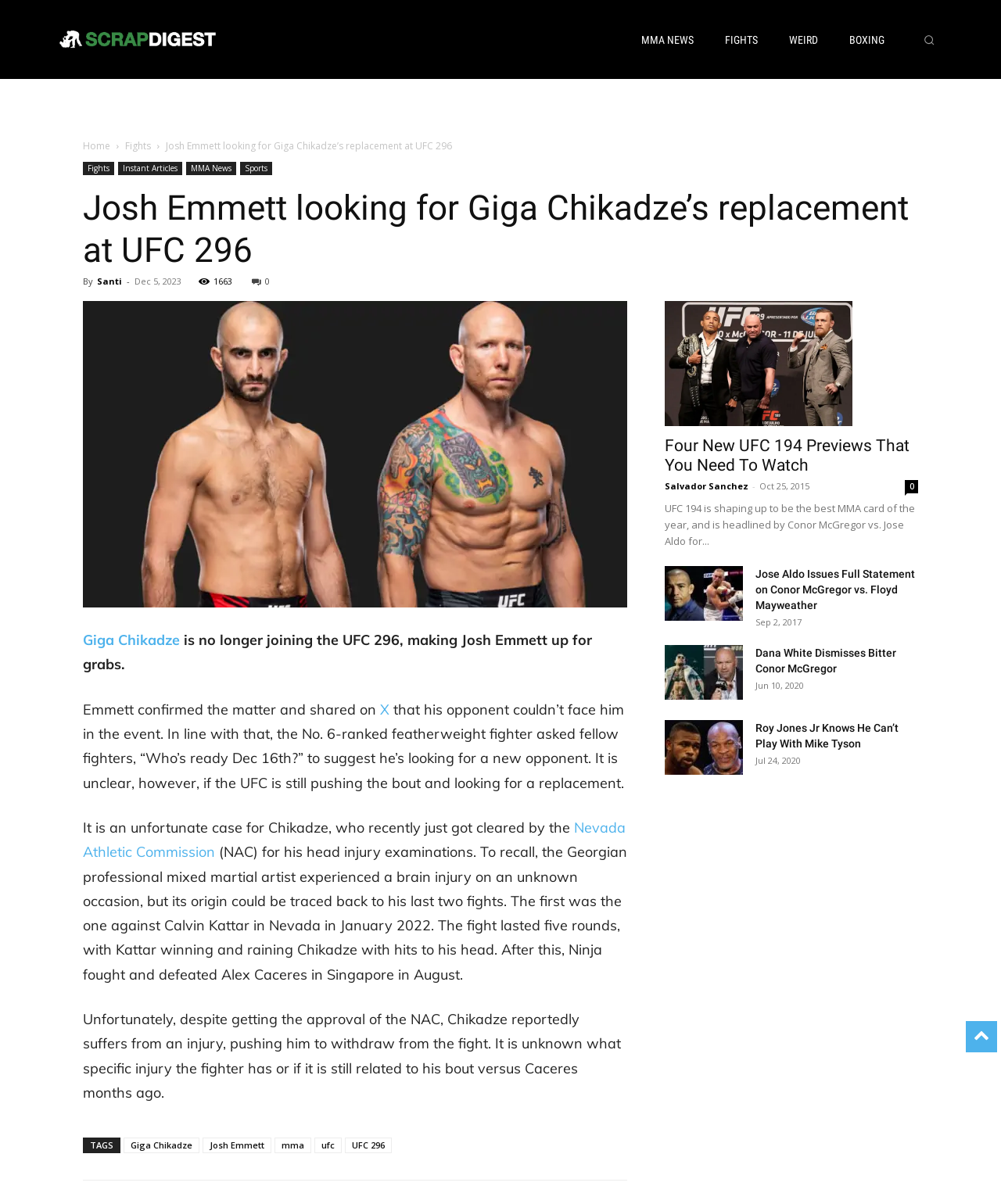Please identify the bounding box coordinates of the element I should click to complete this instruction: 'Search for something'. The coordinates should be given as four float numbers between 0 and 1, like this: [left, top, right, bottom].

[0.915, 0.022, 0.941, 0.044]